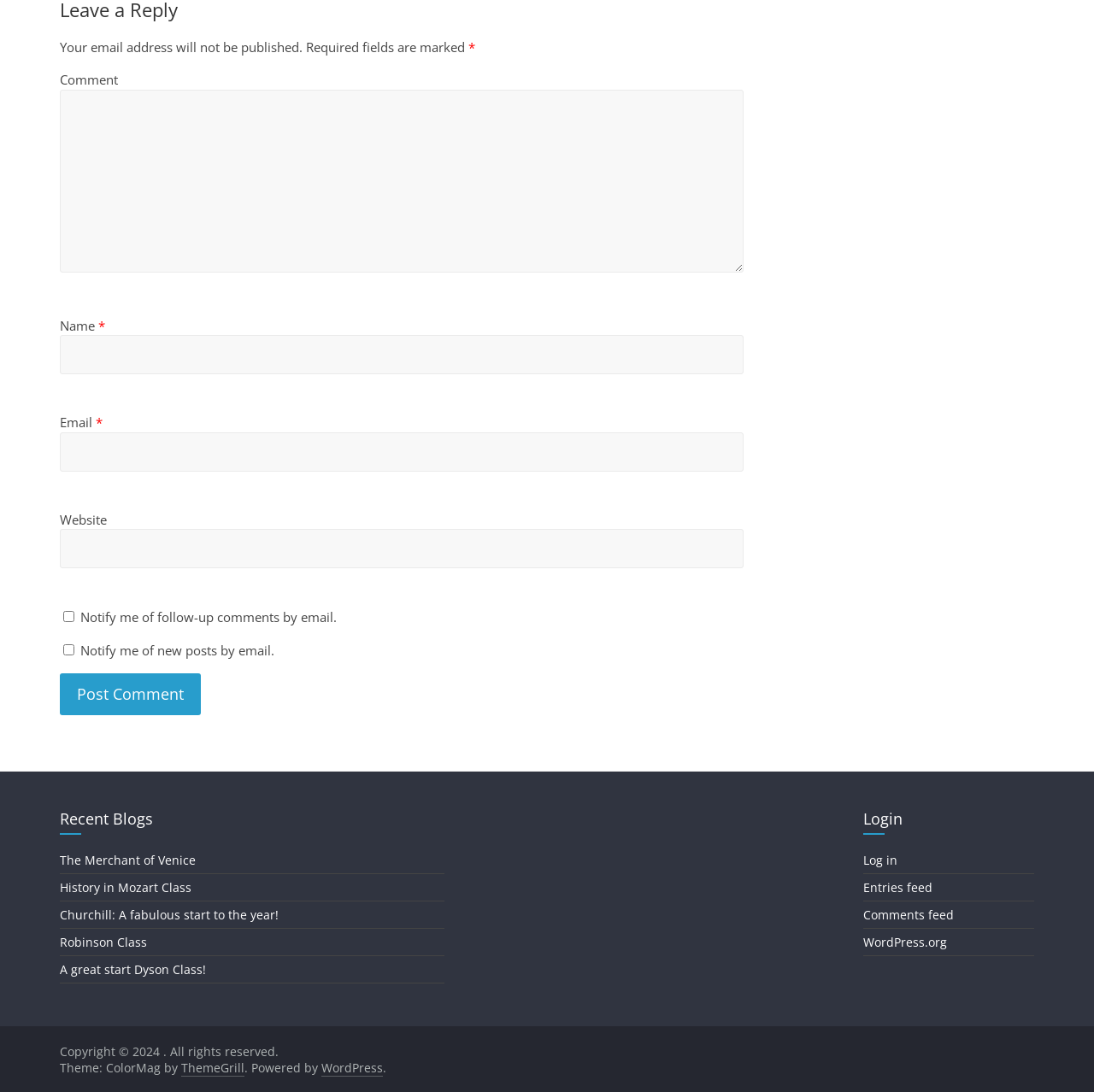Respond with a single word or phrase:
What is the theme of the webpage?

ColorMag